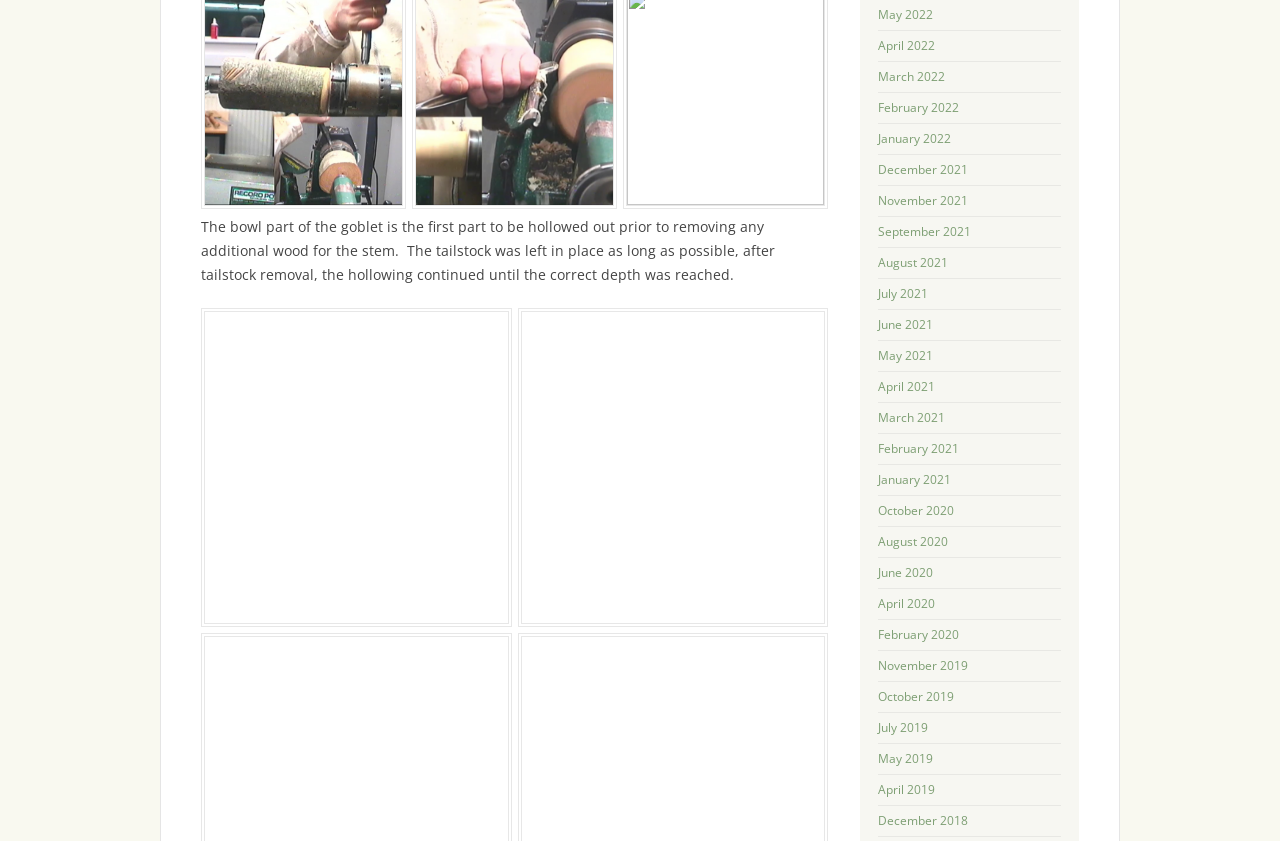Respond to the question below with a single word or phrase: What is the topic of the webpage?

Goblet making